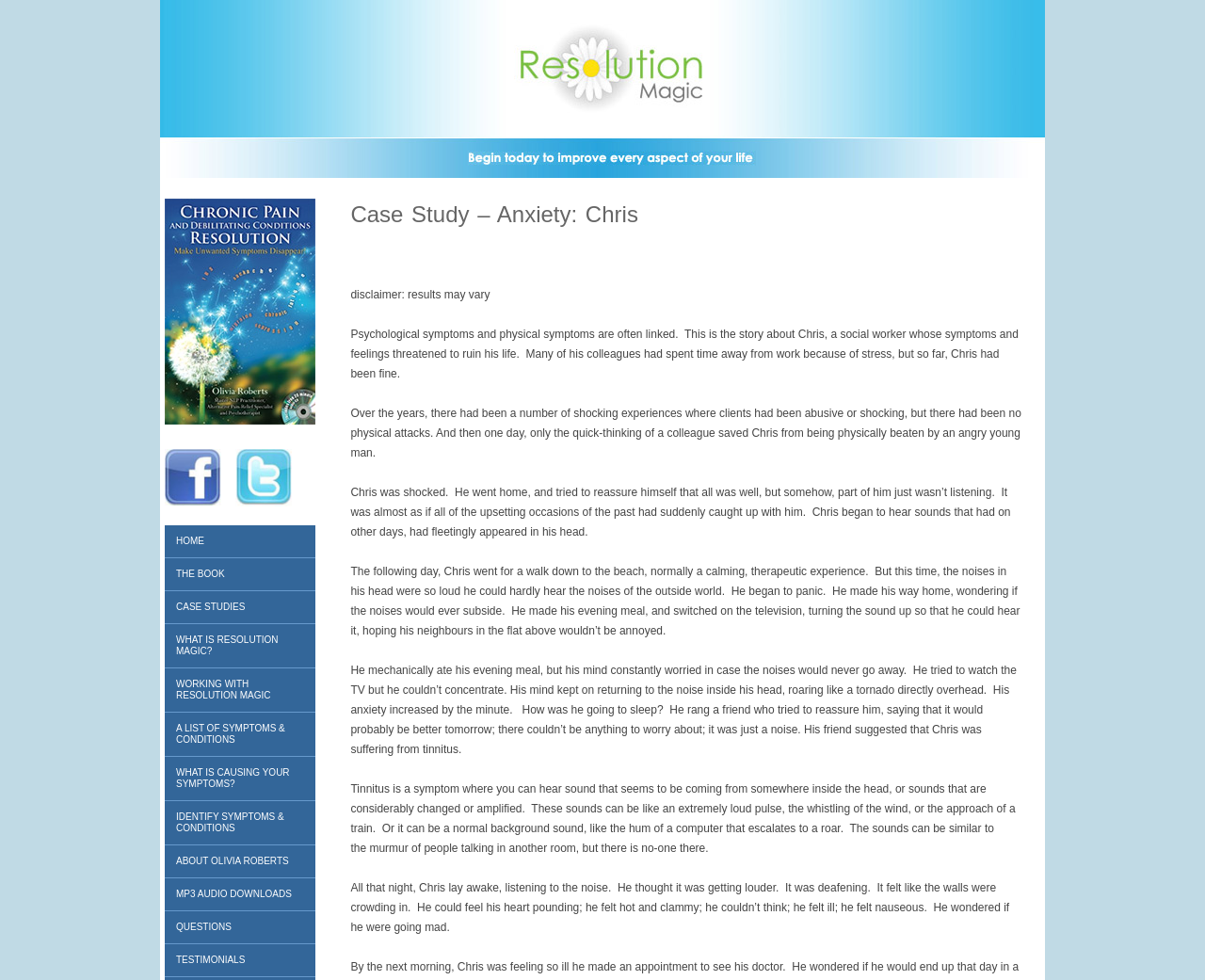What is the symptom that Chris is suffering from?
Carefully analyze the image and provide a detailed answer to the question.

The question asks for the symptom that Chris is suffering from. By reading the text, we can find the symptom 'tinnitus' mentioned in the sentence 'His friend suggested that Chris was suffering from tinnitus.'